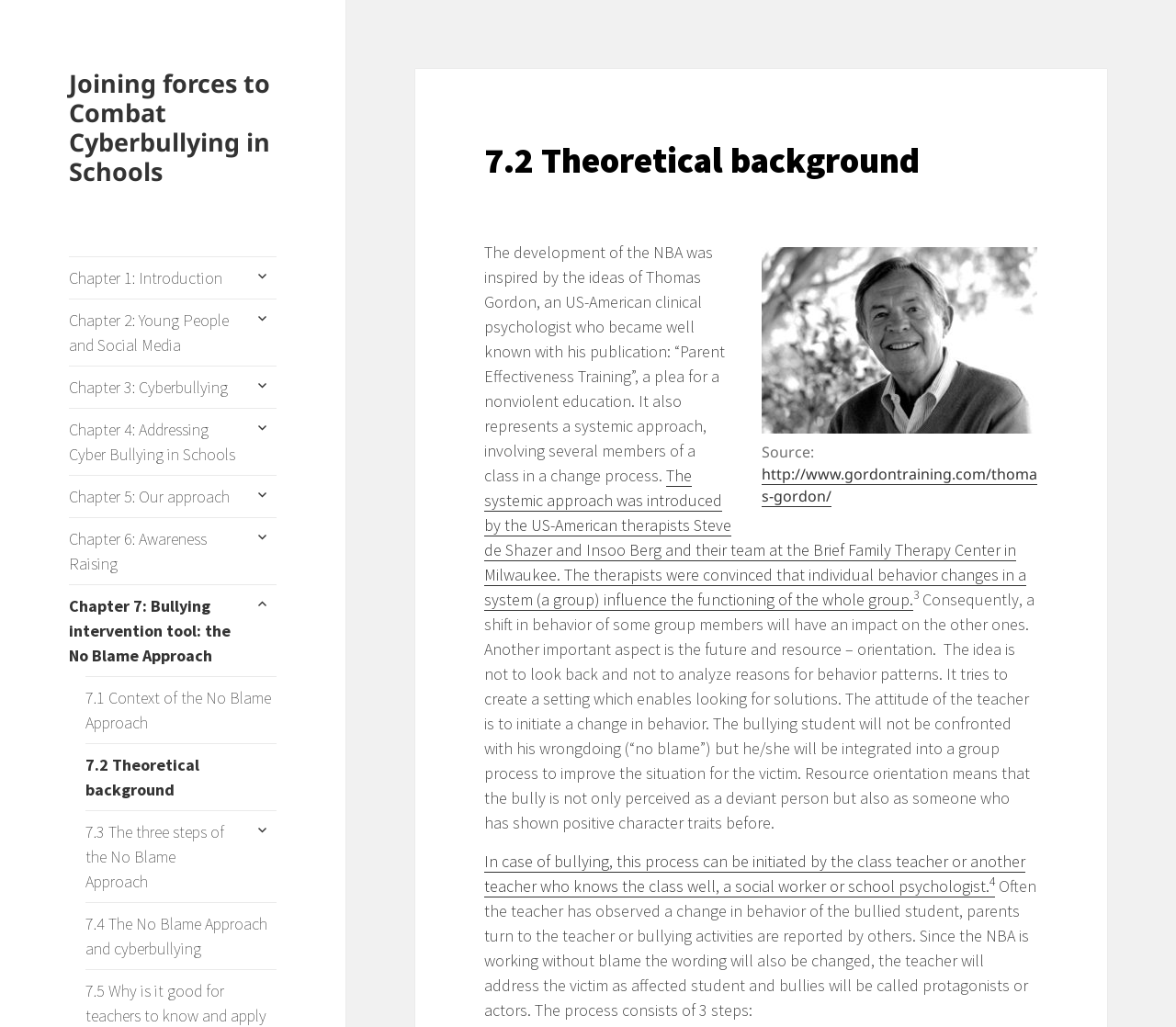Please specify the bounding box coordinates for the clickable region that will help you carry out the instruction: "Go to the previous chapter, 7.1 Context of the No Blame Approach".

[0.073, 0.659, 0.235, 0.723]